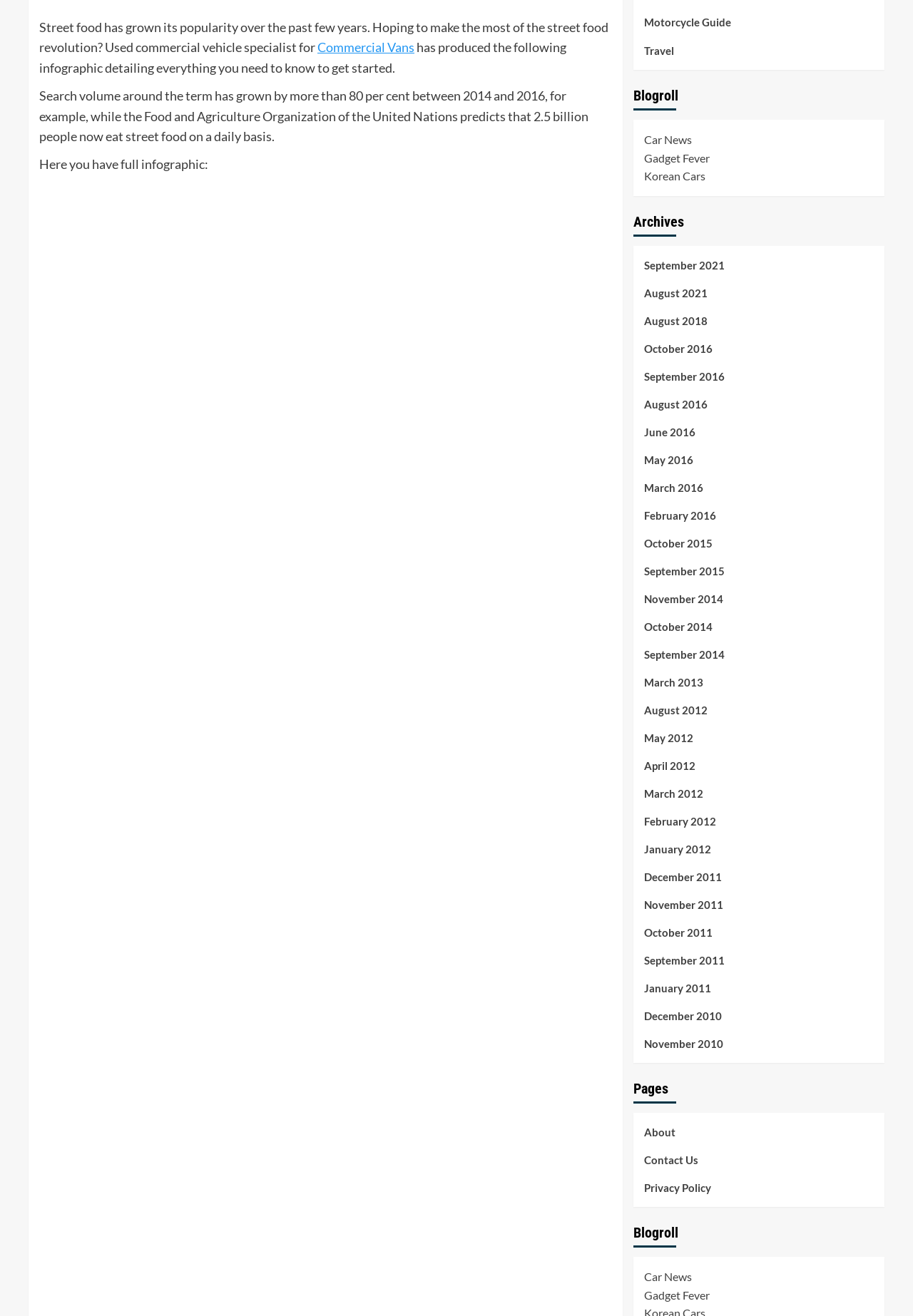What is the section title above the links 'Motorcycle Guide', 'Travel', etc.? Examine the screenshot and reply using just one word or a brief phrase.

Blogroll